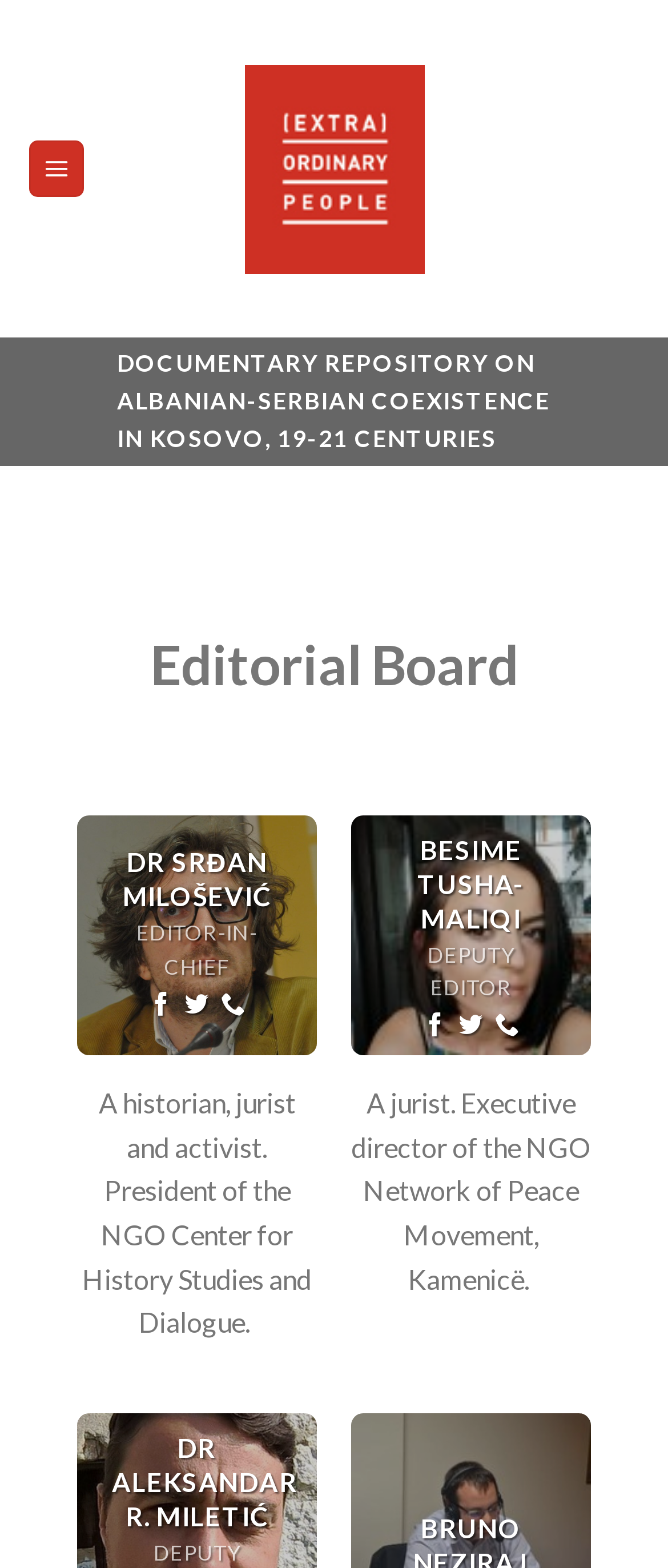Find and specify the bounding box coordinates that correspond to the clickable region for the instruction: "Follow on Twitter".

[0.687, 0.645, 0.723, 0.665]